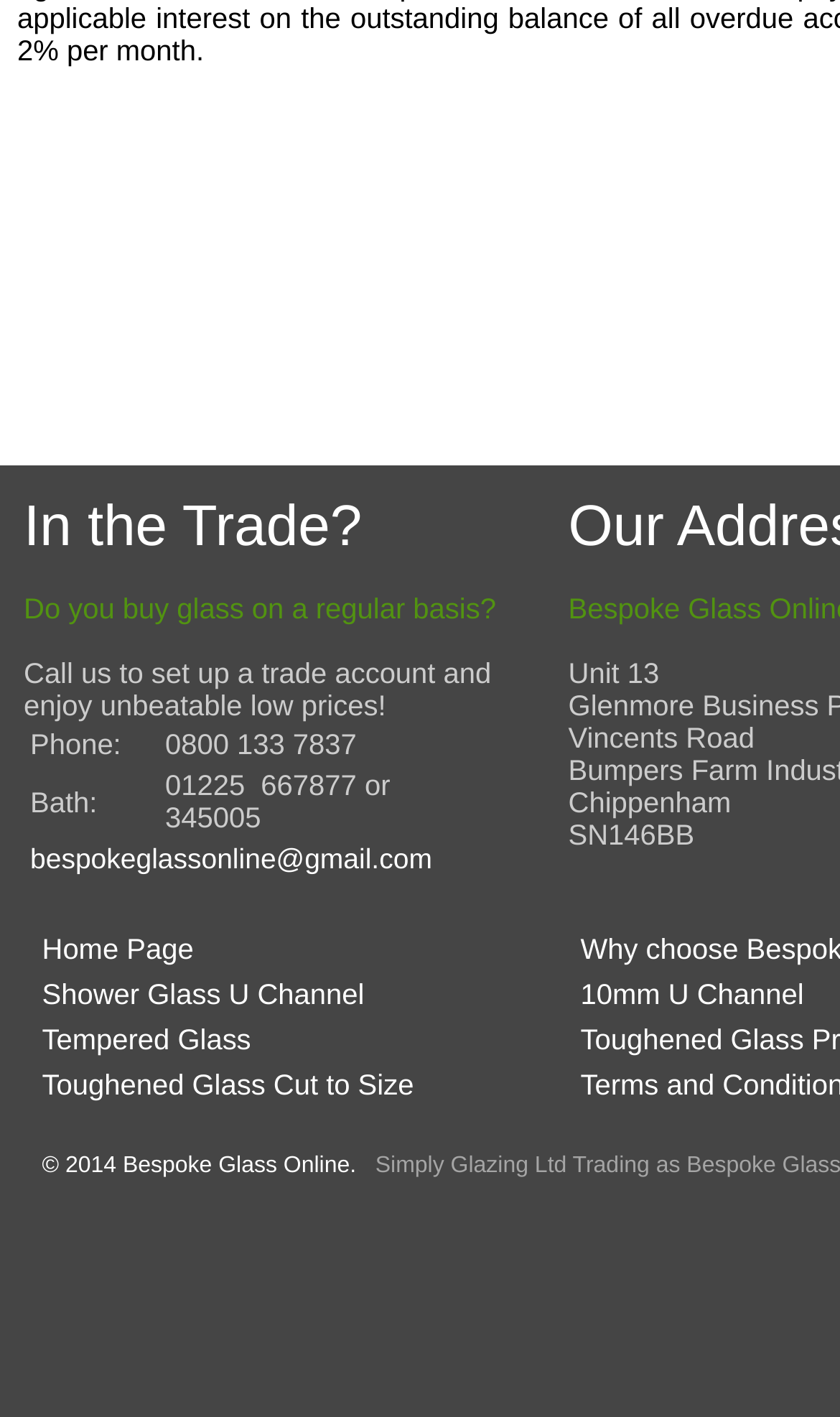From the screenshot, find the bounding box of the UI element matching this description: "bespokeglassonline@gmail.com". Supply the bounding box coordinates in the form [left, top, right, bottom], each a float between 0 and 1.

[0.036, 0.595, 0.514, 0.617]